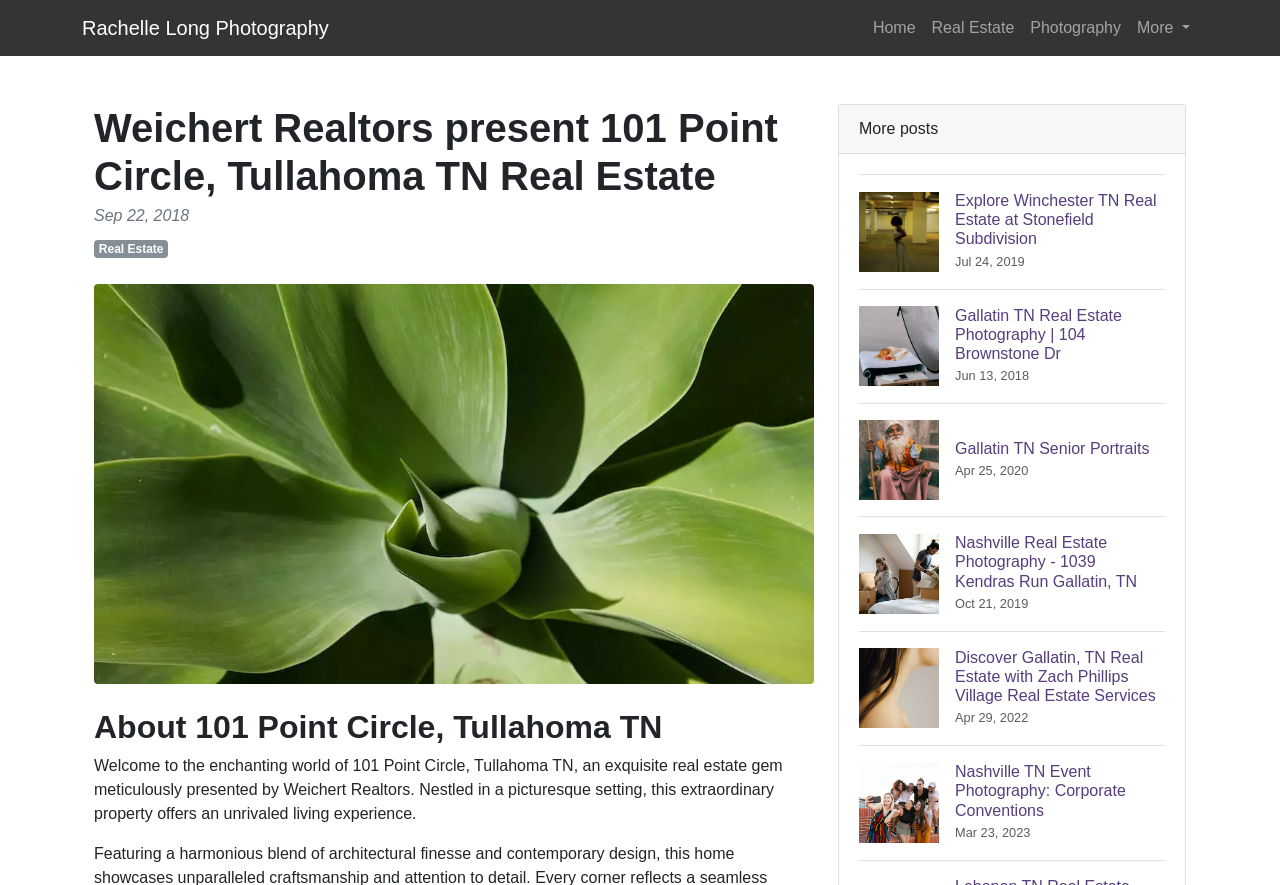How many related posts are shown on the webpage?
Refer to the image and give a detailed response to the question.

There are 5 related posts shown on the webpage, each with a link, image, and heading, starting from 'Explore Winchester TN Real Estate at Stonefield Subdivision Jul 24, 2019' to 'Nashville TN Event Photography: Corporate Conventions Mar 23, 2023'.